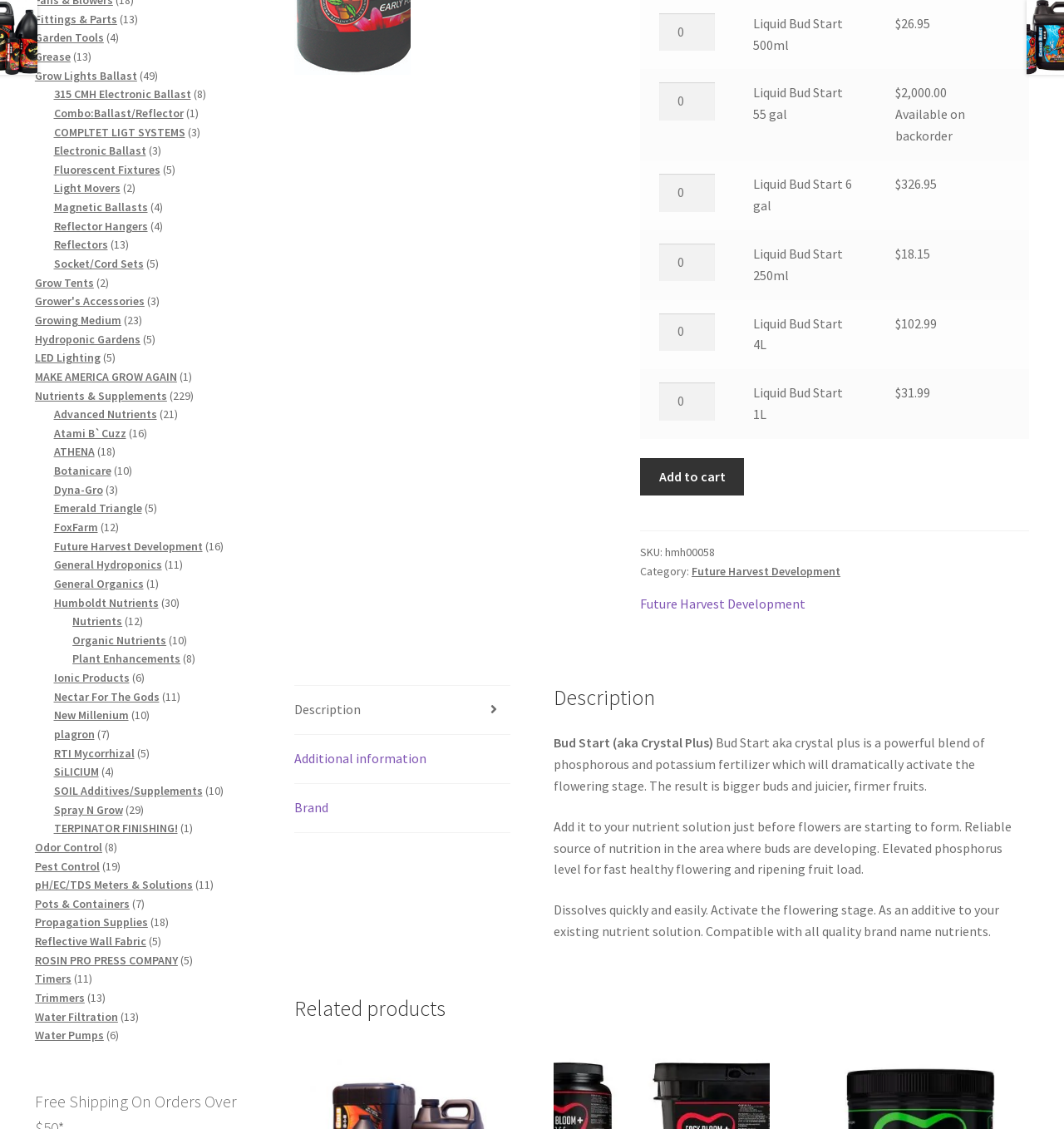Extract the bounding box coordinates of the UI element described by: "SiLICIUM". The coordinates should include four float numbers ranging from 0 to 1, e.g., [left, top, right, bottom].

[0.05, 0.677, 0.093, 0.69]